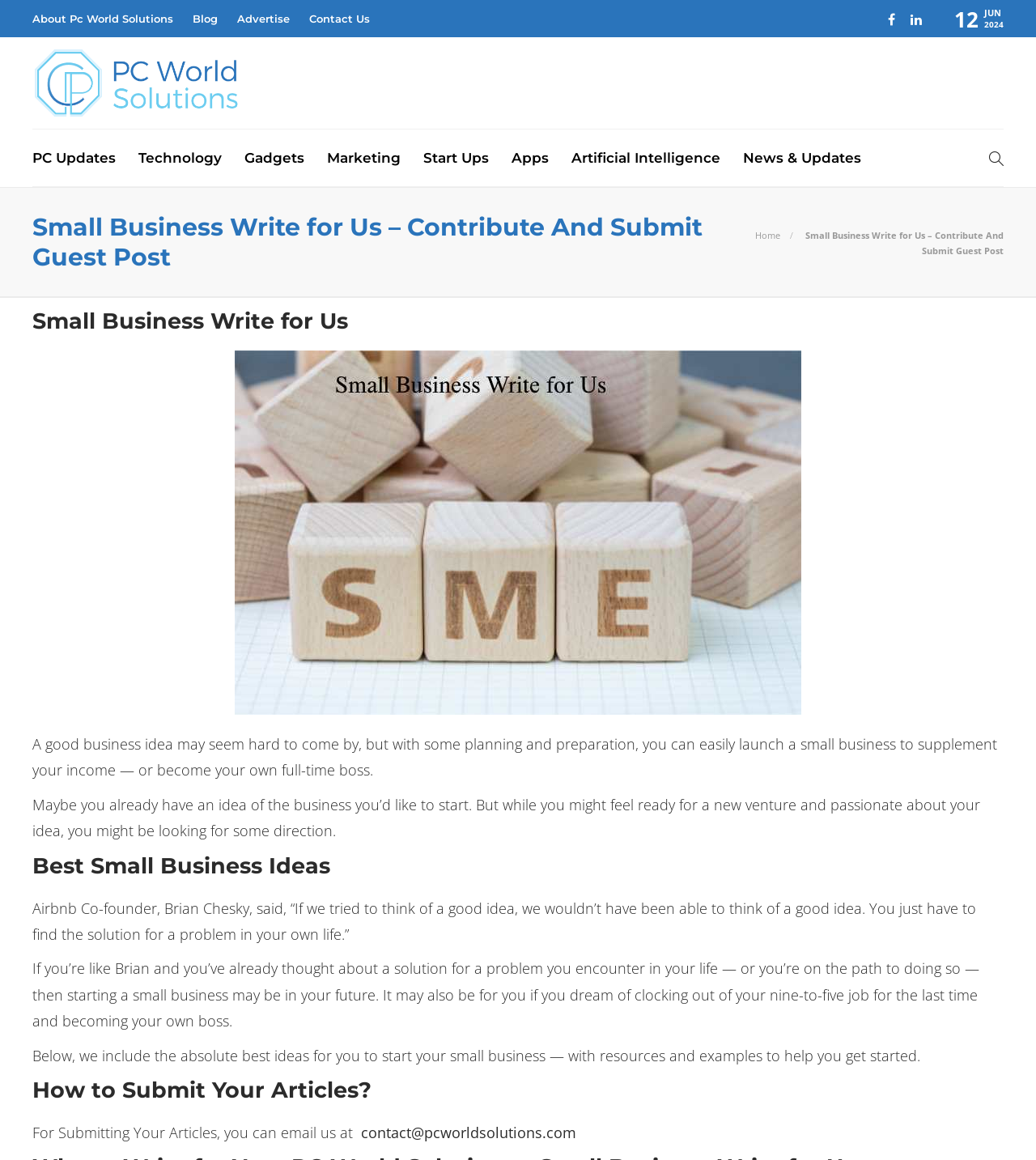Pinpoint the bounding box coordinates of the area that must be clicked to complete this instruction: "Click on the 'About Pc World Solutions' link".

[0.031, 0.002, 0.167, 0.03]